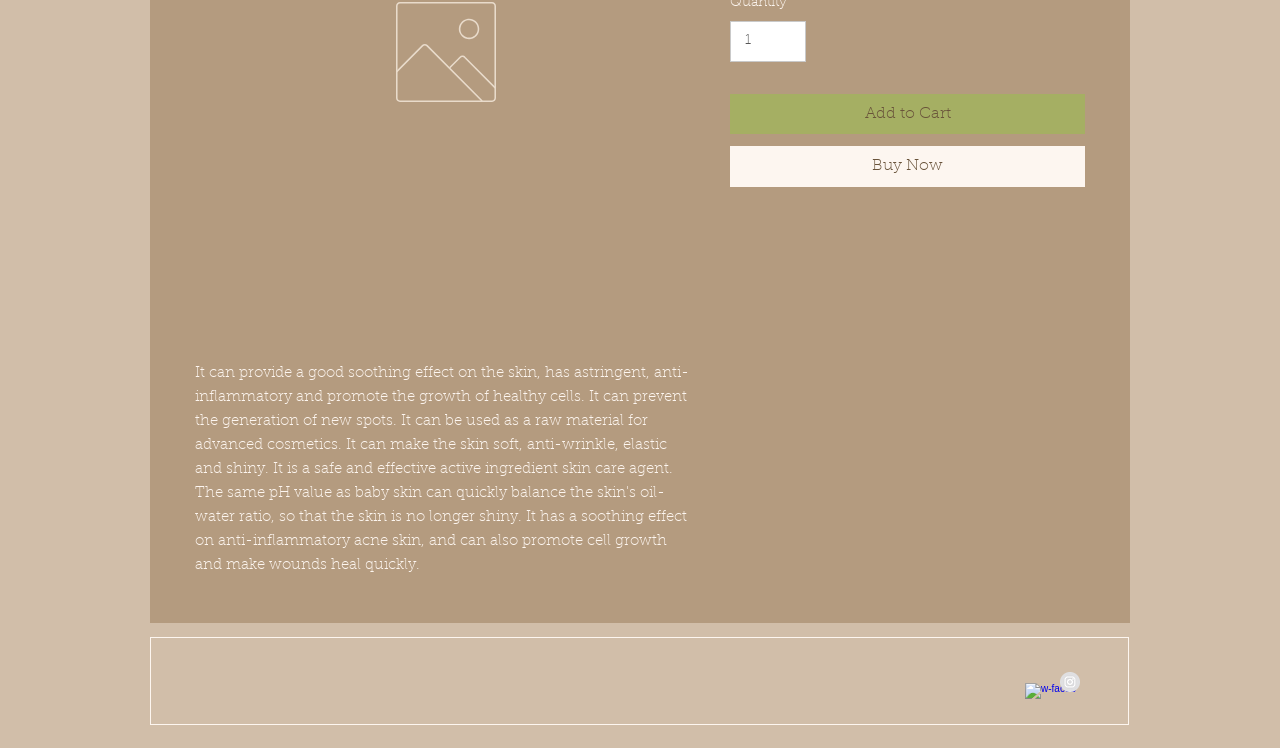Identify the bounding box coordinates for the UI element described by the following text: "input value="1" aria-label="Quantity" value="1"". Provide the coordinates as four float numbers between 0 and 1, in the format [left, top, right, bottom].

[0.57, 0.029, 0.63, 0.083]